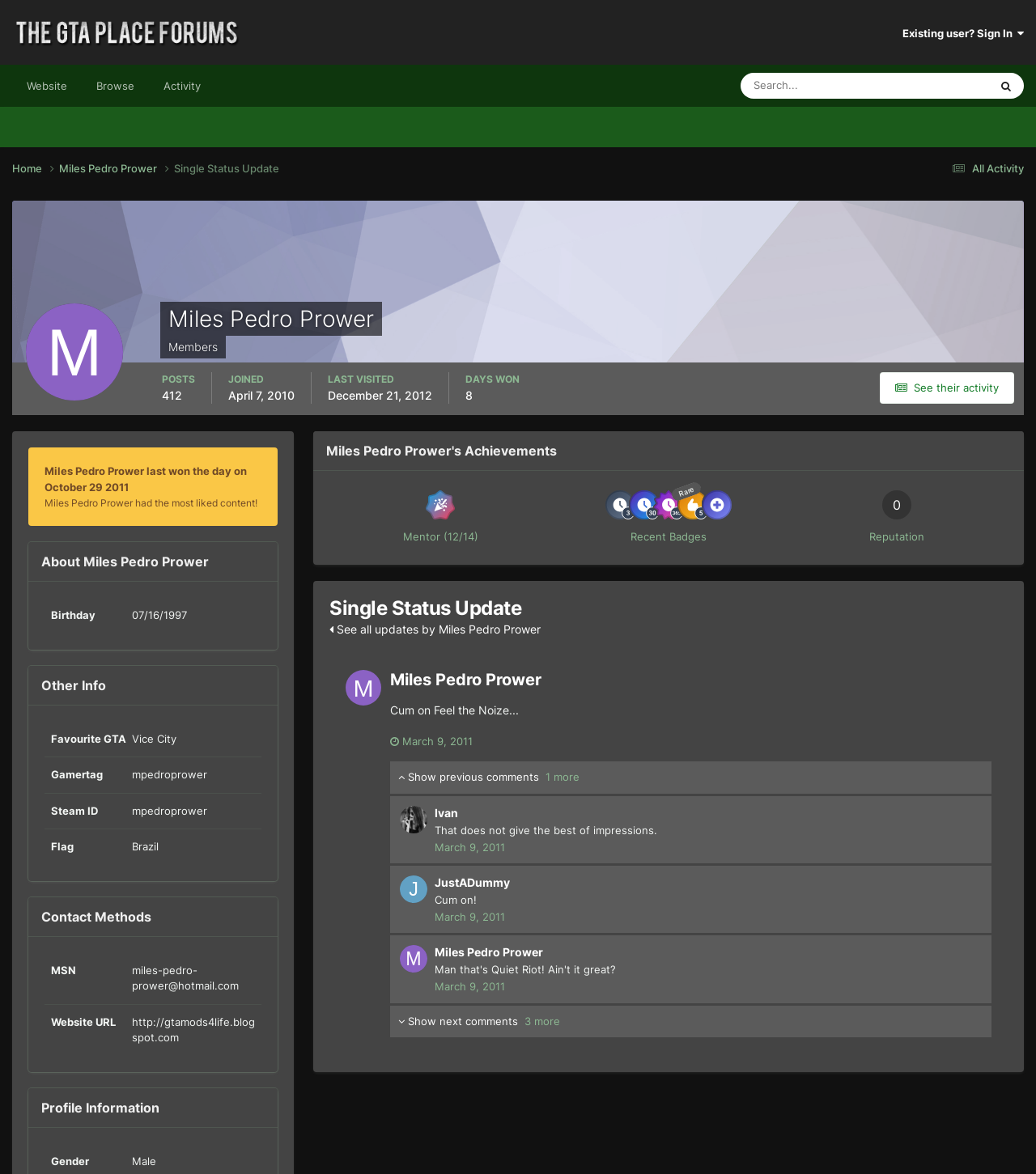Extract the bounding box of the UI element described as: "All Activity".

[0.914, 0.138, 0.988, 0.149]